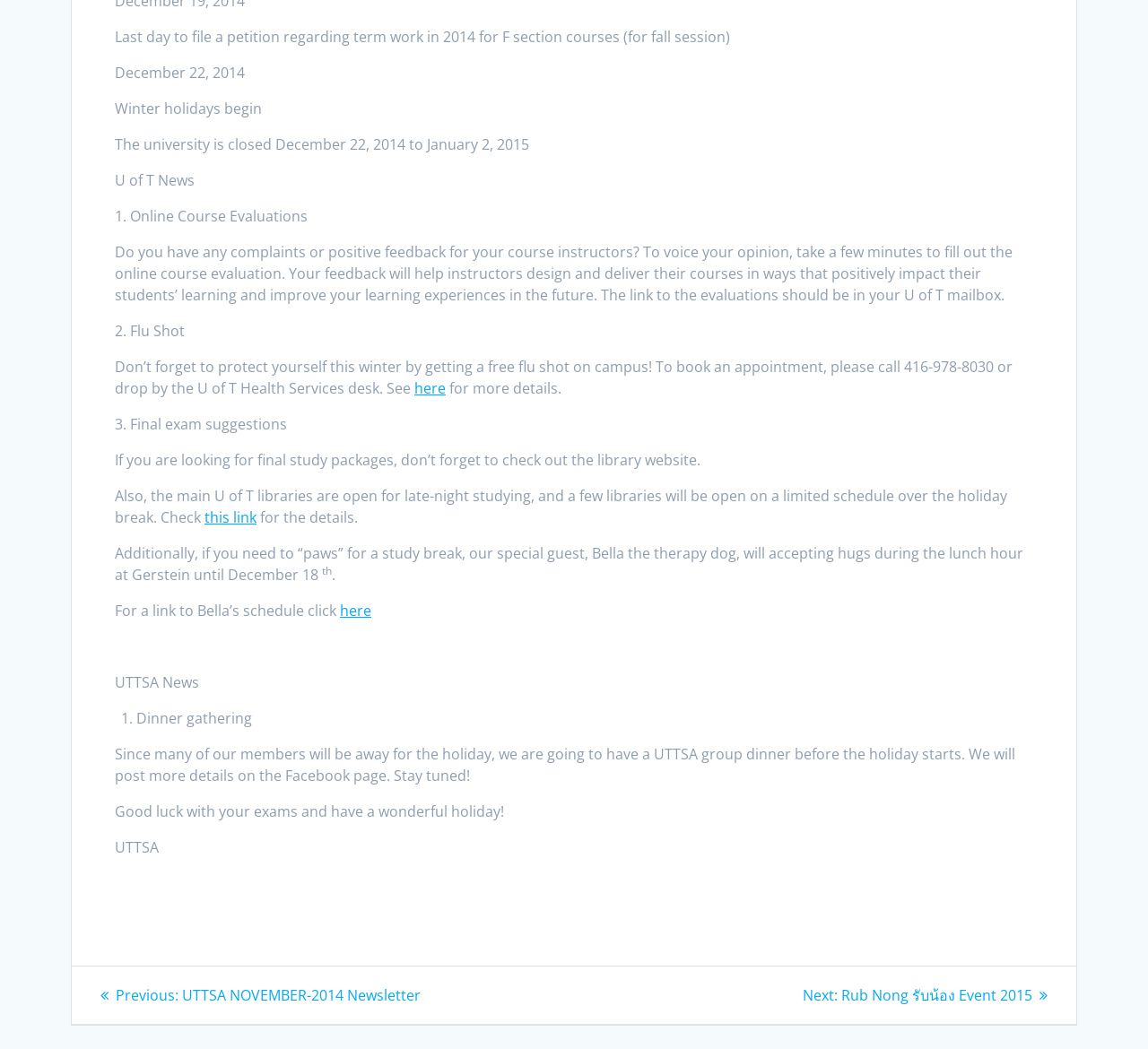Identify and provide the bounding box for the element described by: "this link".

[0.178, 0.484, 0.223, 0.503]